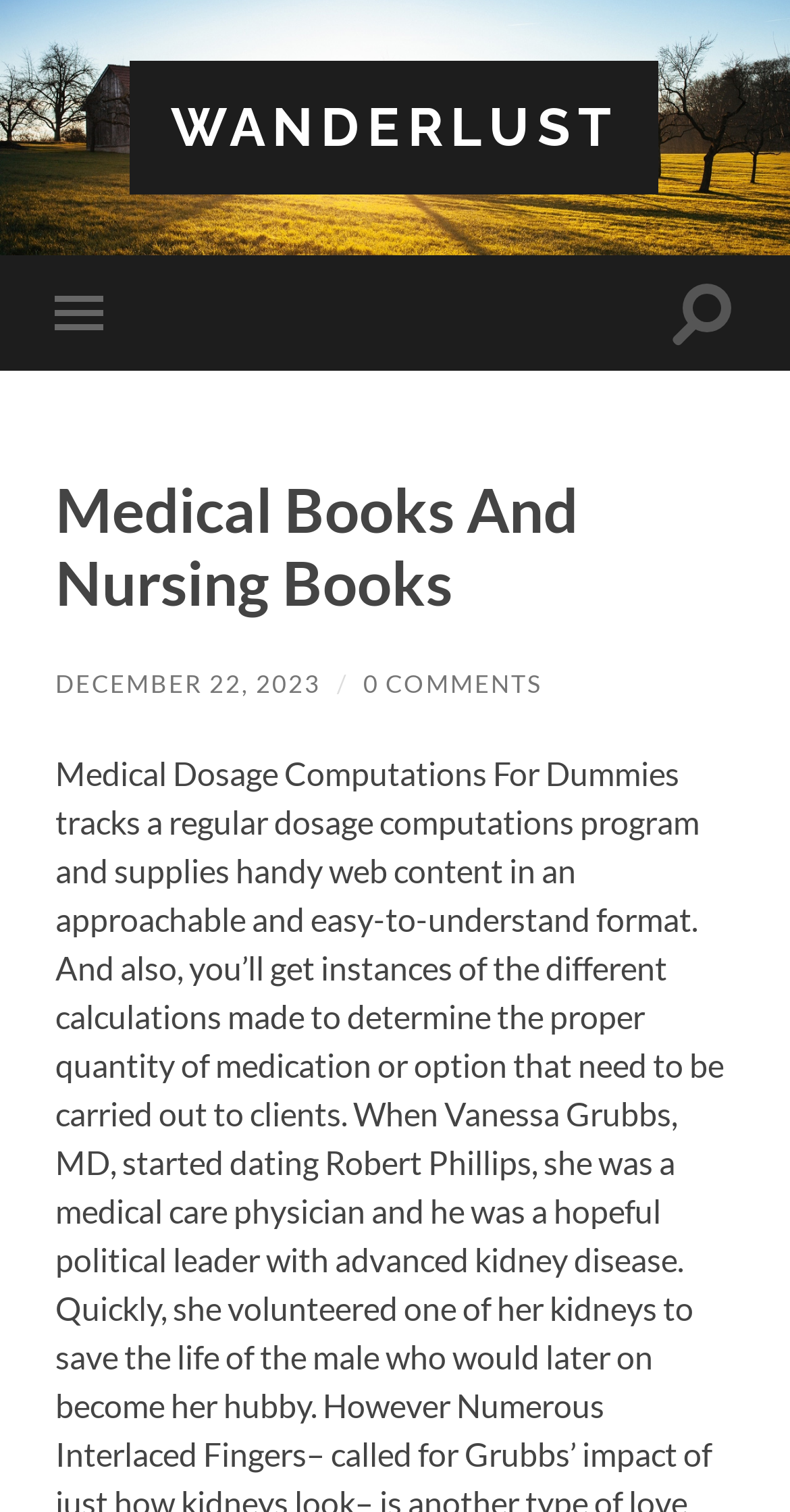What is the name of the website?
Answer the question with a detailed explanation, including all necessary information.

The name of the website can be determined by looking at the link element with the text 'WANDERLUST' at the top of the webpage, which suggests that it is the title of the website.